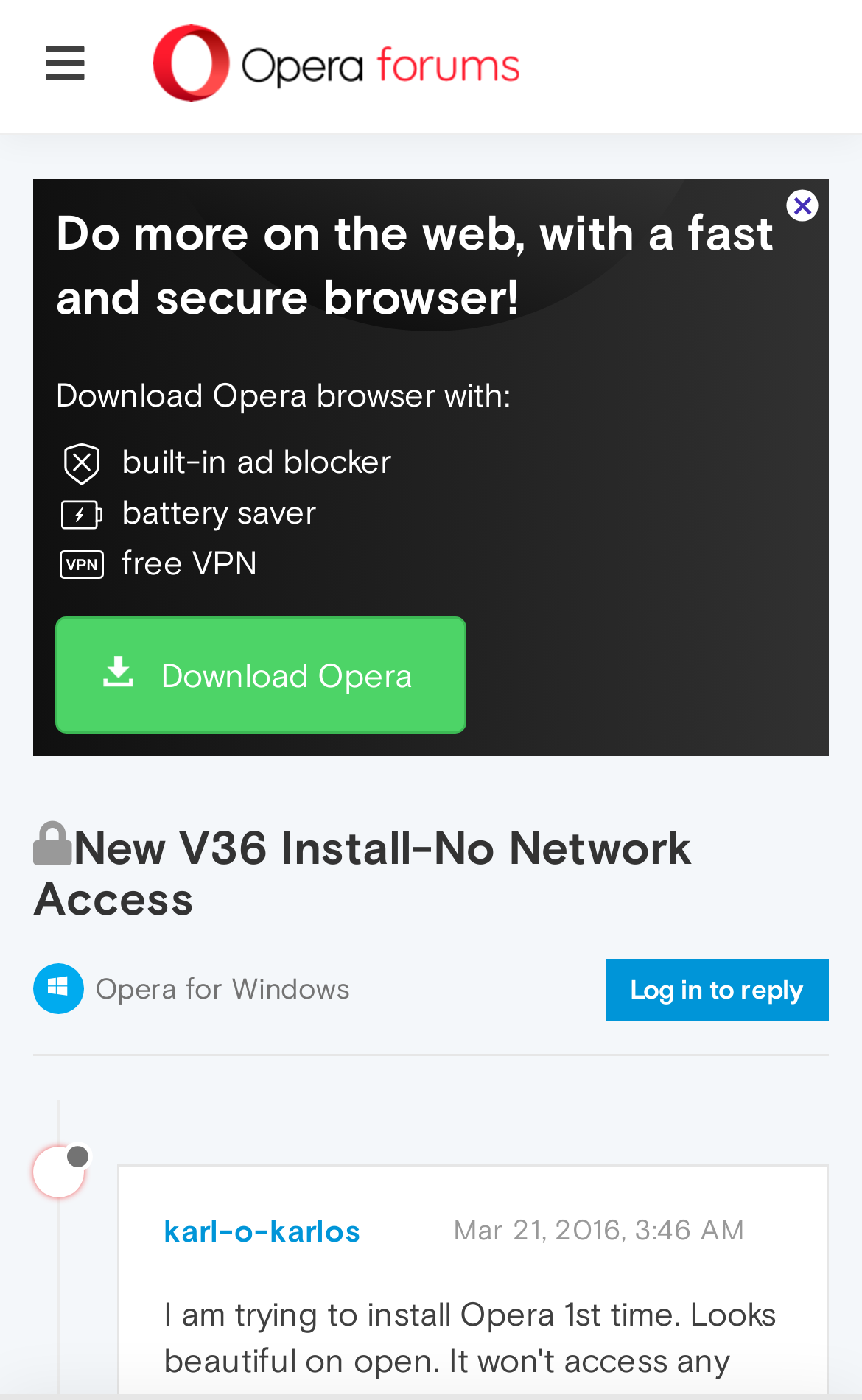Explain the webpage in detail, including its primary components.

This webpage appears to be a forum discussion page on the Opera browser website. At the top left, there is a button with an icon. To the right of the button, there is a large image that takes up most of the top section of the page. Below the image, there is a heading that reads "Do more on the web, with a fast and secure browser!" followed by a subheading "Download Opera browser with:". 

Underneath the subheading, there are three features listed: "built-in ad blocker", "battery saver", and "free VPN". These features are positioned in a vertical list, with each item slightly indented from the left edge of the page. 

To the right of the feature list, there is a prominent "Download Opera" link. Below this link, there is a heading that reads "New V36 Install-No Network Access" with a locked icon next to it. 

Further down the page, there are several links and user information sections. On the left side, there is a link to "Opera for Windows" and a "Log in to reply" link. On the right side, there is a user profile section with the username "karl-o-karlos" and an offline status indicator. Below the user profile section, there is a link to the user's profile and a timestamp "Mar 21, 2016, 3:46 AM".